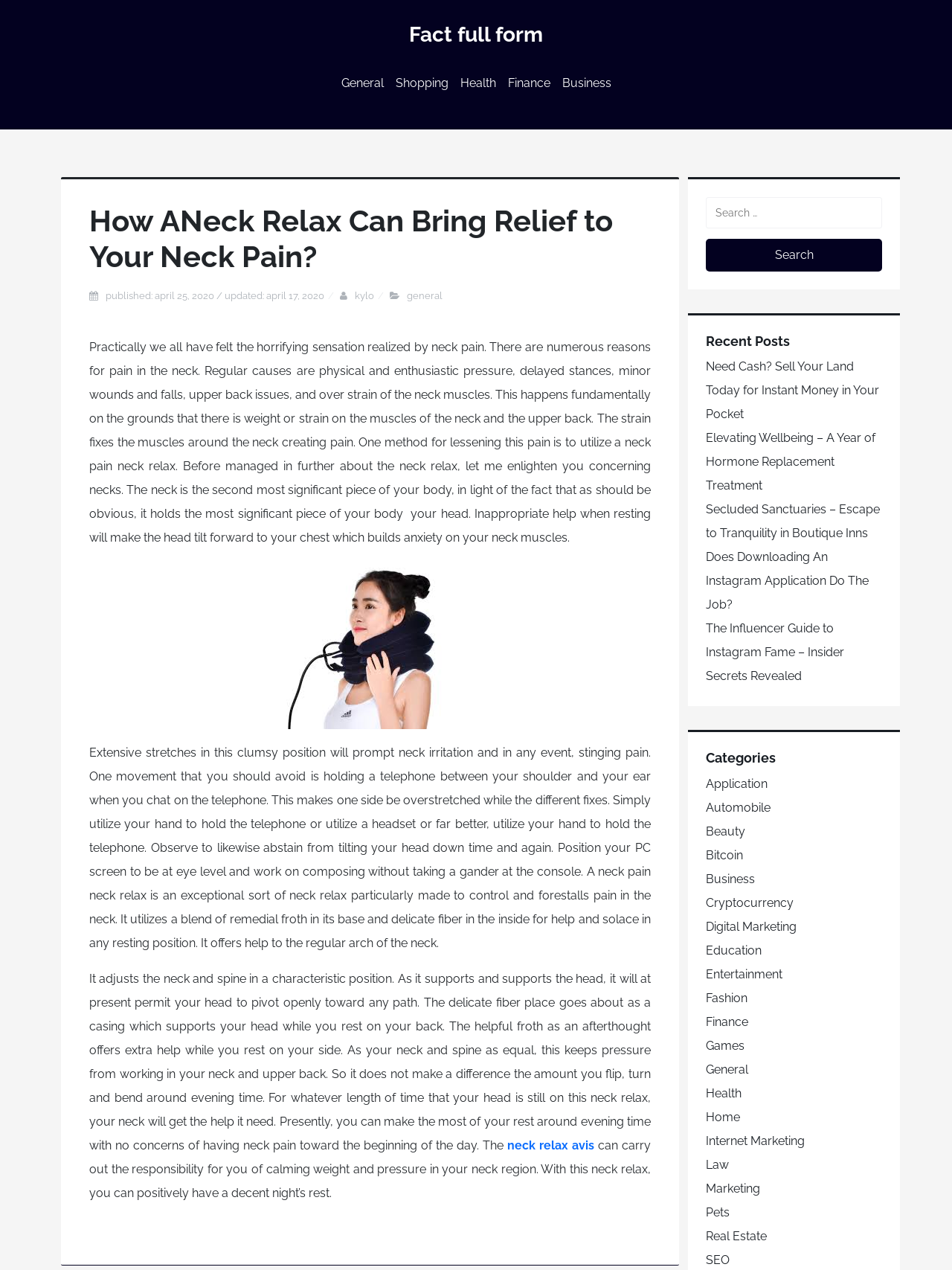Identify the bounding box coordinates for the UI element described as: "alt="CDN Alliance"".

None